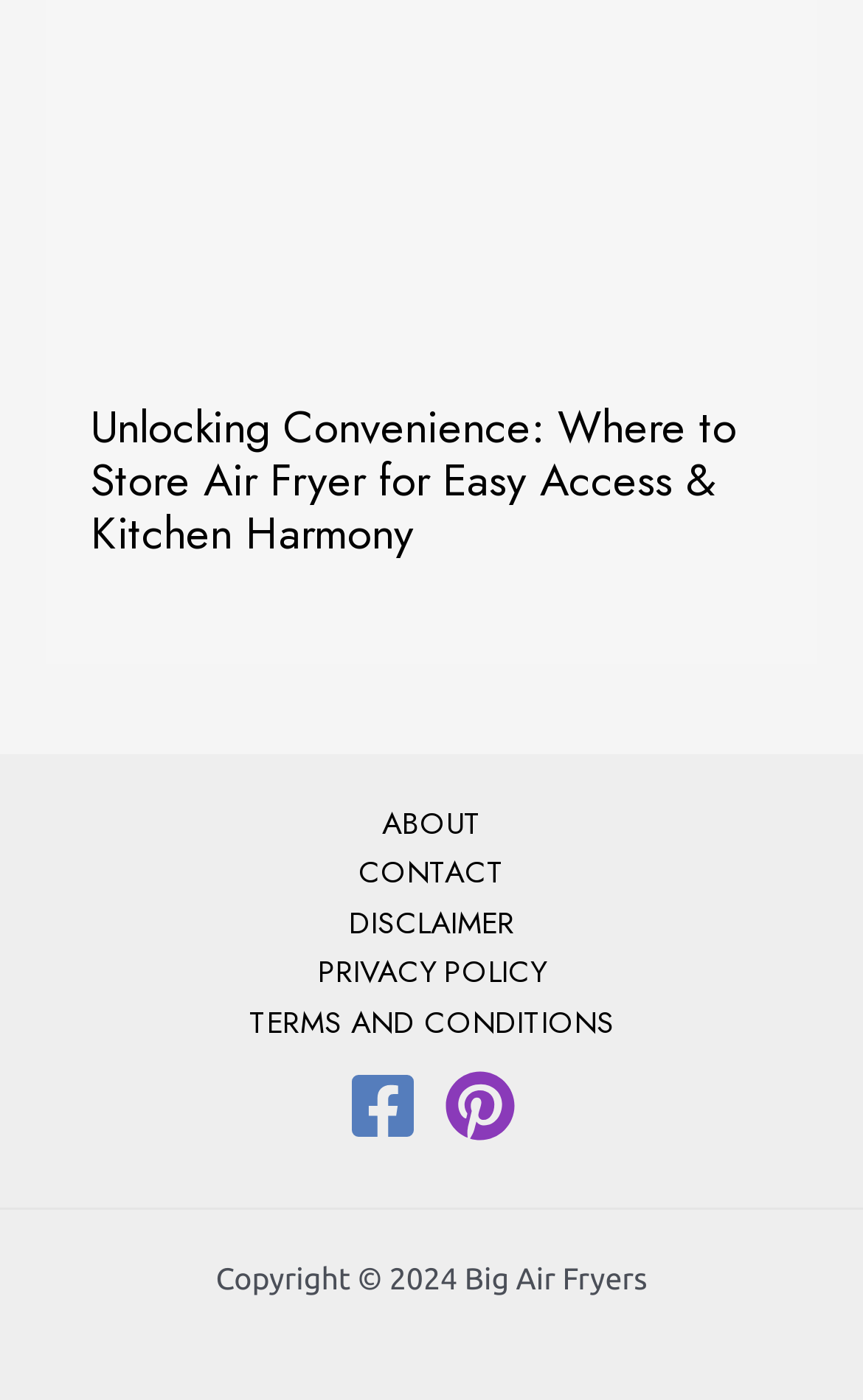Provide a one-word or short-phrase answer to the question:
How many social media links are present?

2